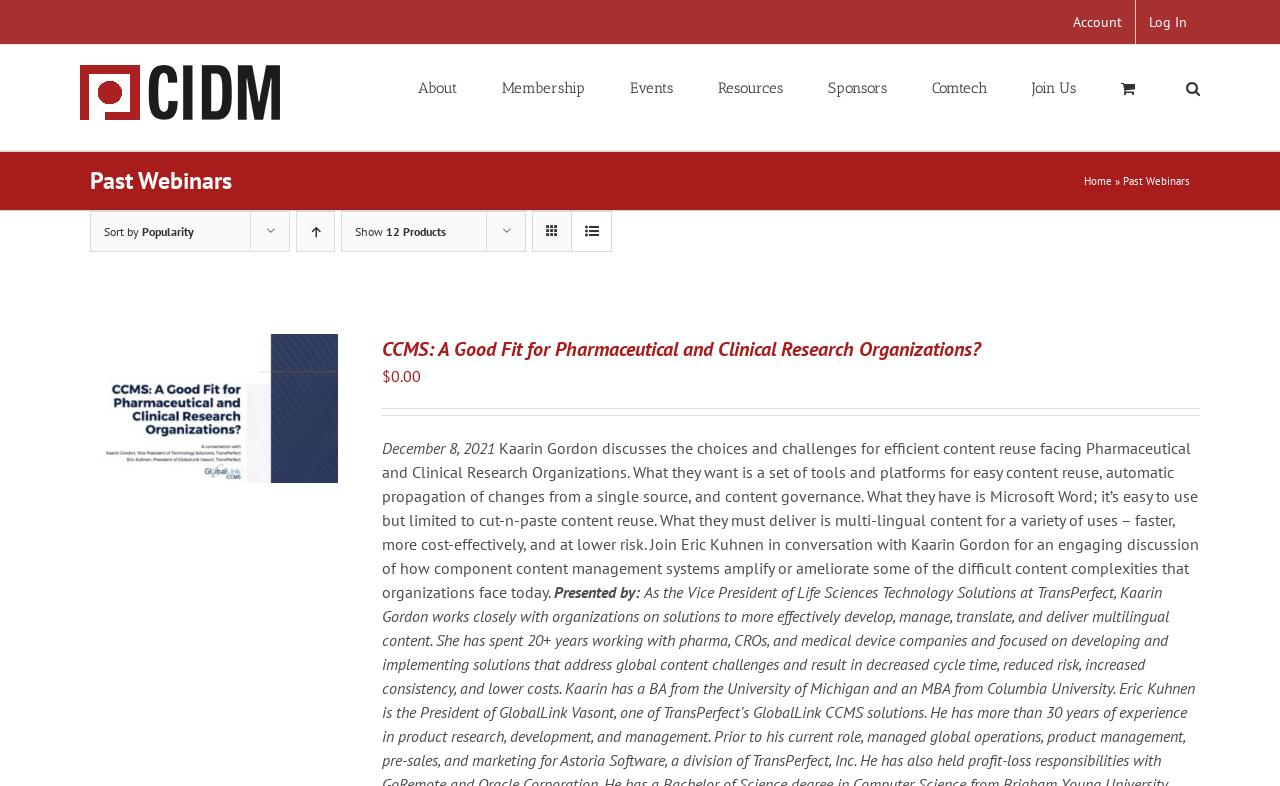Can you pinpoint the bounding box coordinates for the clickable element required for this instruction: "Click the CIDM Logo"? The coordinates should be four float numbers between 0 and 1, i.e., [left, top, right, bottom].

[0.062, 0.083, 0.219, 0.153]